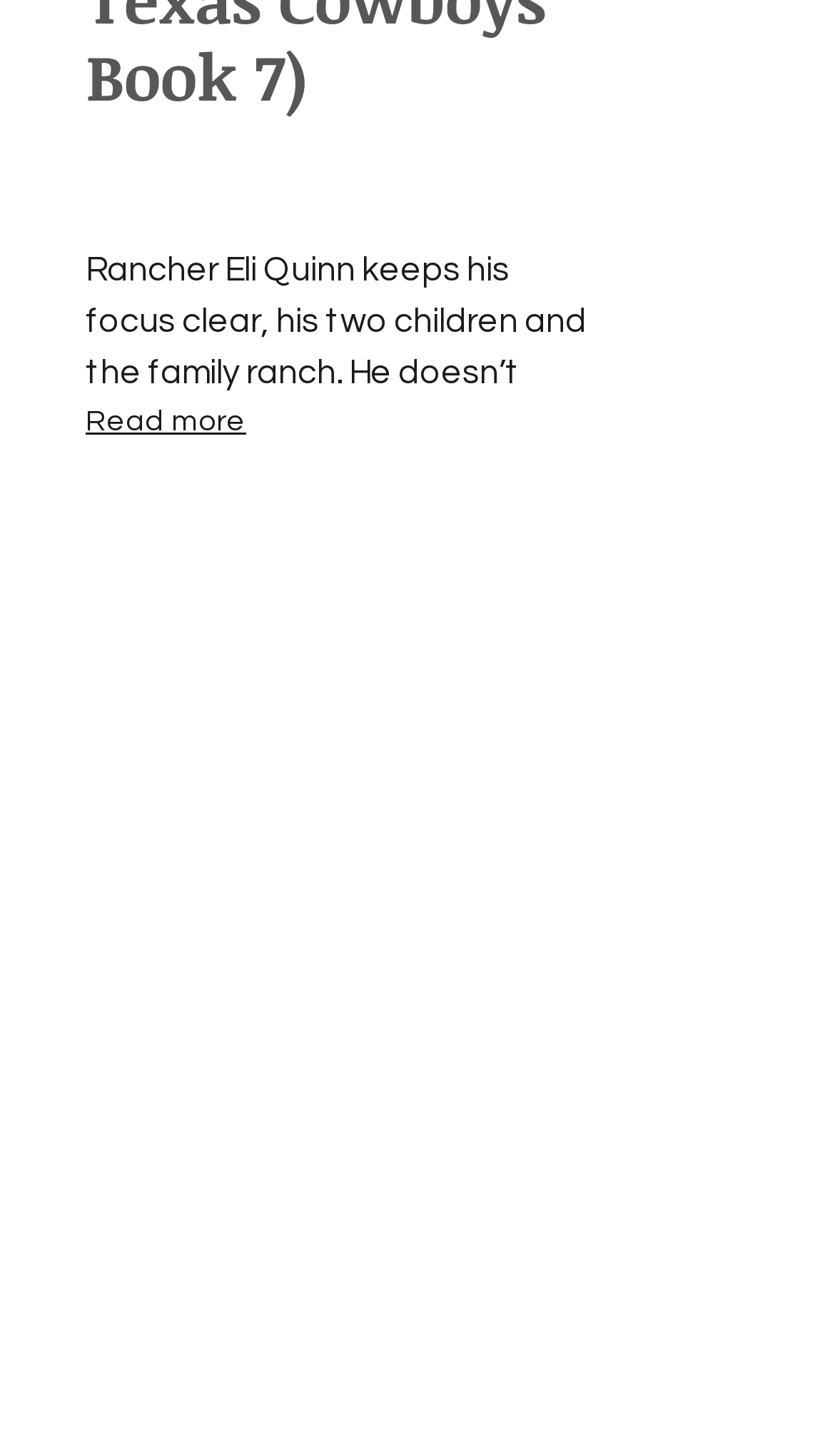Based on the image, provide a detailed and complete answer to the question: 
Is the 'Read more' button visible?

The 'Read more' button has a 'hidden: True' attribute, indicating that it is not visible on the webpage.